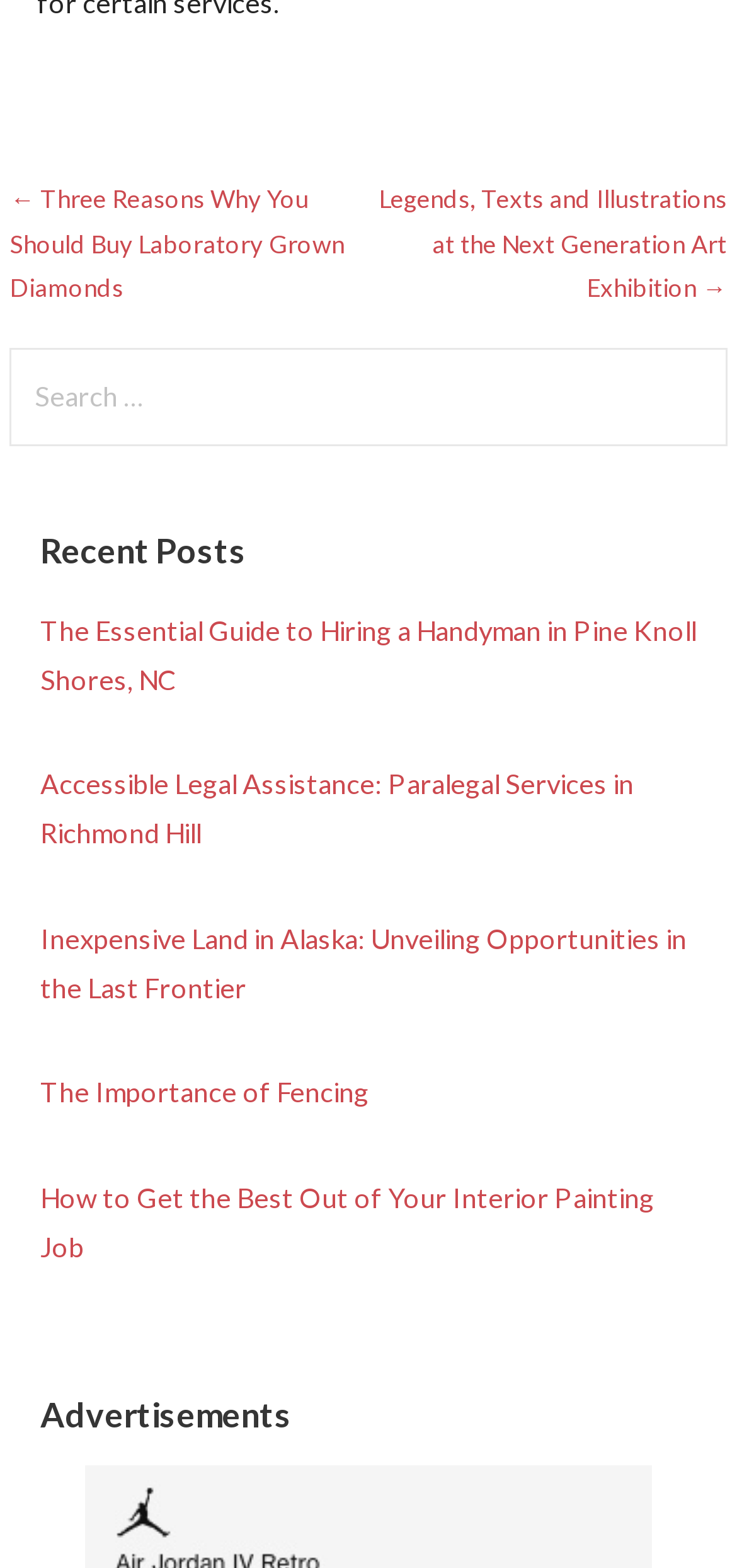Please locate the bounding box coordinates of the element that needs to be clicked to achieve the following instruction: "View next post". The coordinates should be four float numbers between 0 and 1, i.e., [left, top, right, bottom].

[0.514, 0.117, 0.986, 0.193]